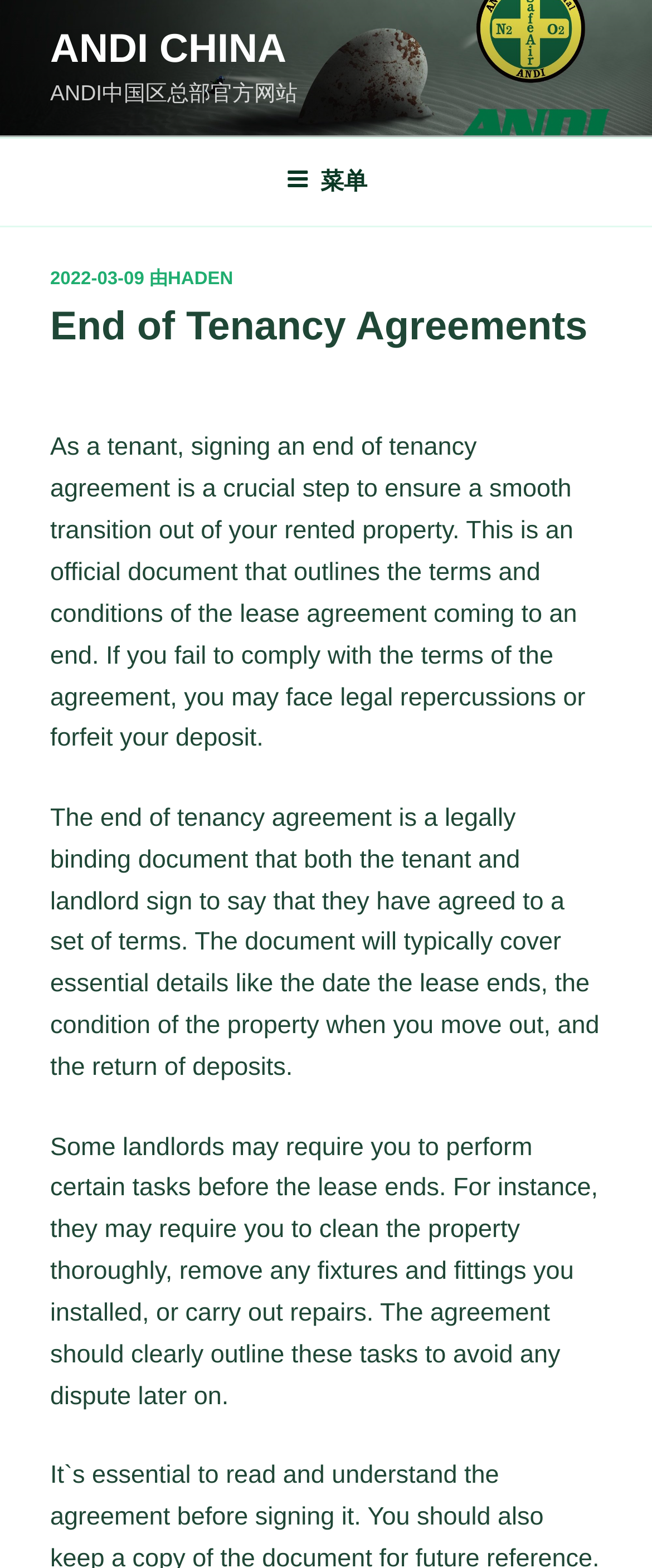What may landlords require tenants to do before the lease ends?
Please craft a detailed and exhaustive response to the question.

Some landlords may require tenants to perform certain tasks before the lease ends, such as cleaning the property thoroughly, removing any fixtures and fittings installed, or carrying out repairs, which should be clearly outlined in the agreement to avoid any dispute later on.